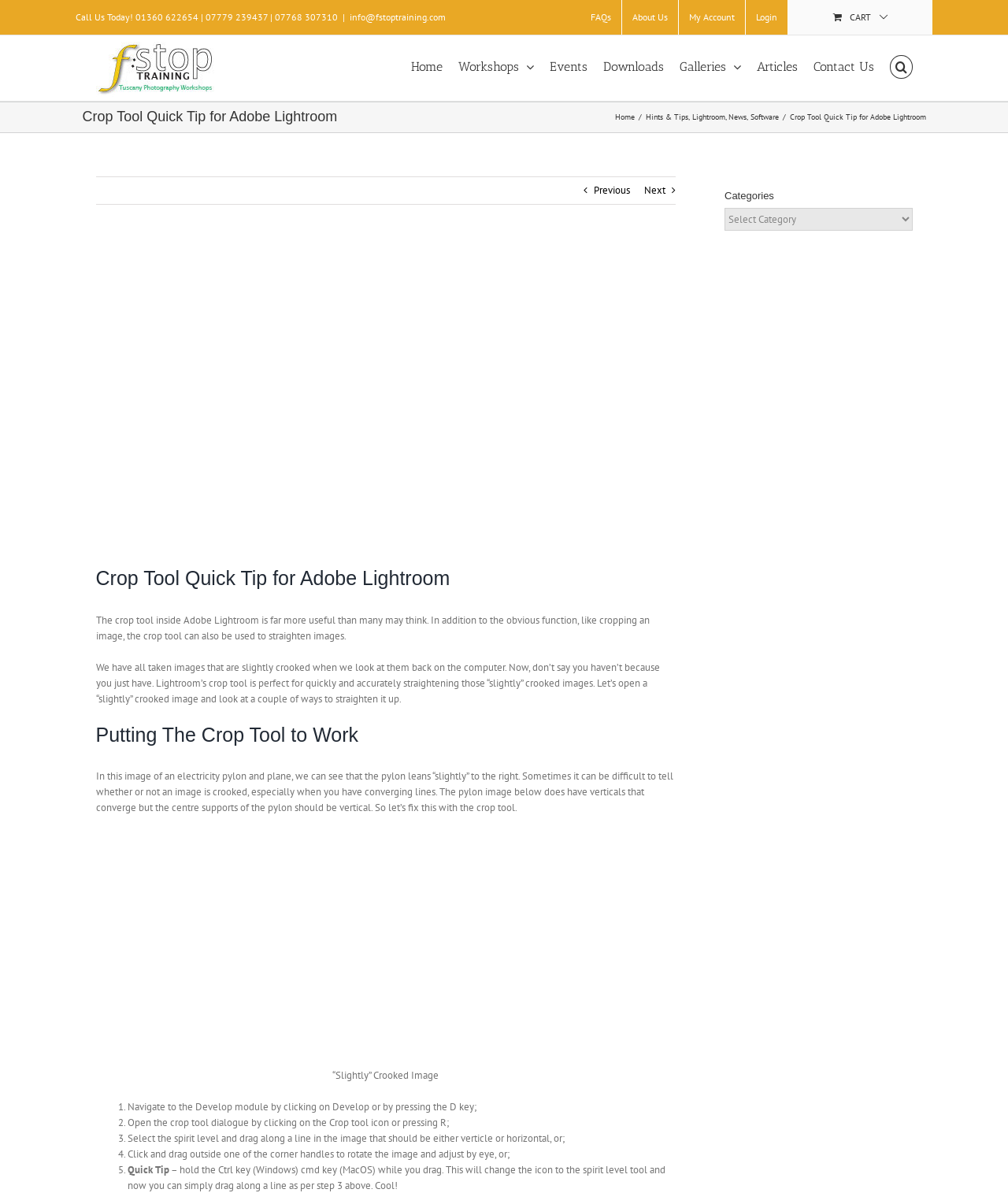Craft a detailed narrative of the webpage's structure and content.

This webpage is about a quick tip for using the crop tool in Adobe Lightroom. At the top, there is a navigation menu with links to "Home", "Workshops", "Events", "Downloads", "Galleries", "Articles", and "Contact Us". Below this, there is a page title bar with a heading that reads "Crop Tool Quick Tip for Adobe Lightroom". 

To the left of the page title bar, there is a logo for "fstop Training" with a link to the homepage. Above the logo, there is a secondary menu with links to "FAQs", "About Us", "My Account", "Login", and "View Cart". The "View Cart" link has a cart icon with the text "CART" next to it.

The main content of the page is divided into sections. The first section has a heading that reads "Crop Tool Quick Tip for Adobe Lightroom" and a paragraph of text that explains the usefulness of the crop tool in Lightroom. Below this, there is an image with a caption "Using the crop tool".

The next section has a heading that reads "Putting The Crop Tool to Work" and a paragraph of text that explains how to use the crop tool to straighten an image. This is followed by a series of steps, numbered from 1 to 5, that provide instructions on how to use the crop tool. Each step has a brief description of the action to take.

To the right of the main content, there is a sidebar with a heading that reads "Categories" and a dropdown menu with categories. Below this, there is a link to go back to the top of the page.

At the very bottom of the page, there is a link to "Call Us Today!" with phone numbers and an email address.